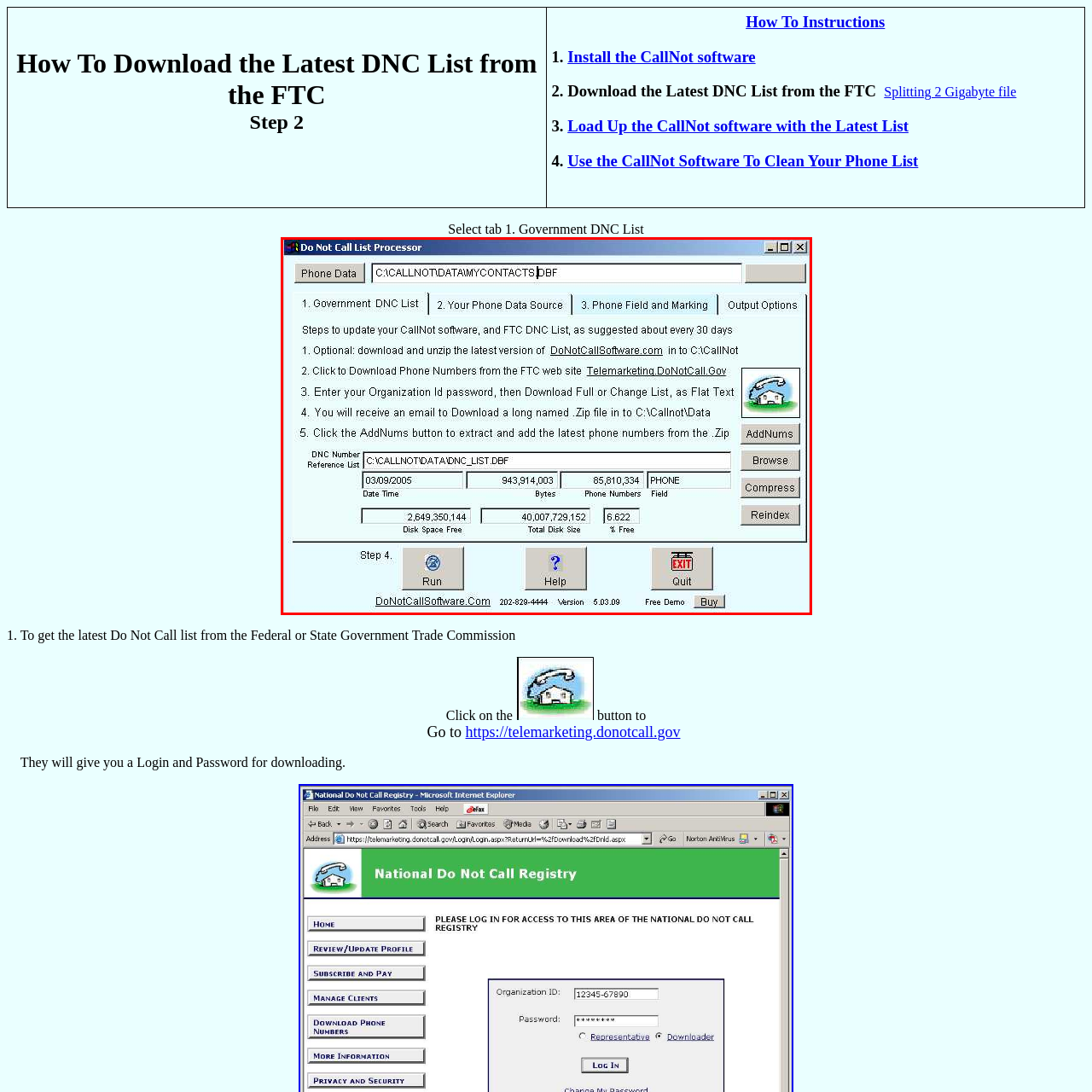Look at the image marked by the red box and respond with a single word or phrase: What is the purpose of the 'Update Steps' section?

Updating CallNot software